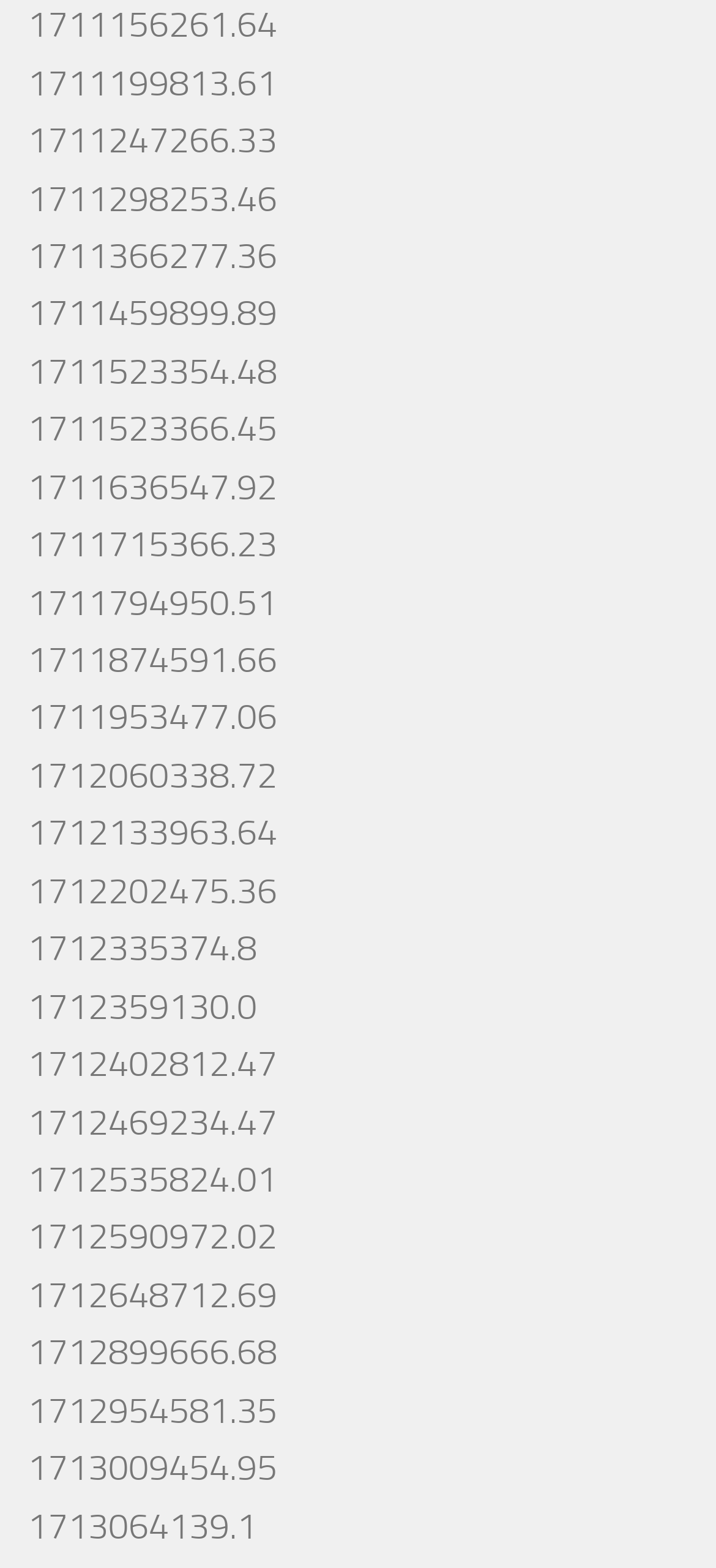Please find the bounding box coordinates of the element that you should click to achieve the following instruction: "follow the twentieth link". The coordinates should be presented as four float numbers between 0 and 1: [left, top, right, bottom].

[0.038, 0.702, 0.387, 0.729]